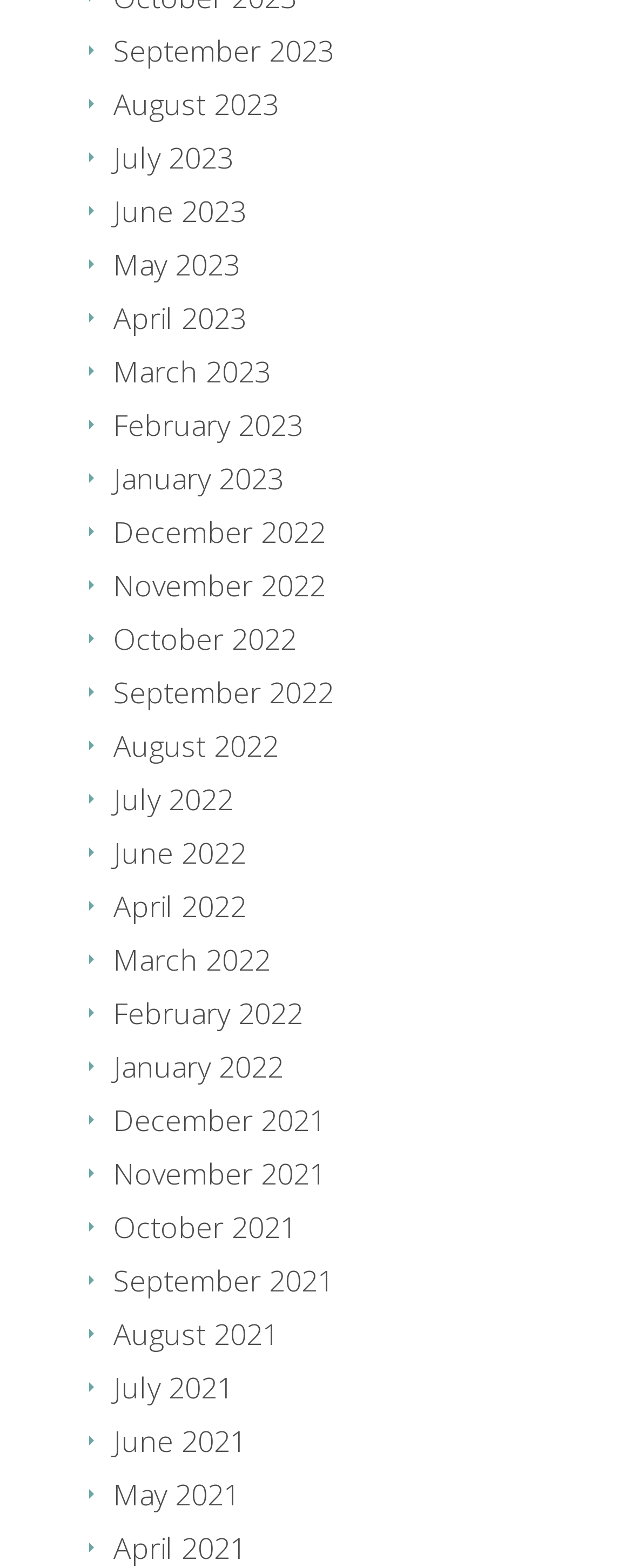What is the earliest month listed on the webpage?
Refer to the image and respond with a one-word or short-phrase answer.

September 2021